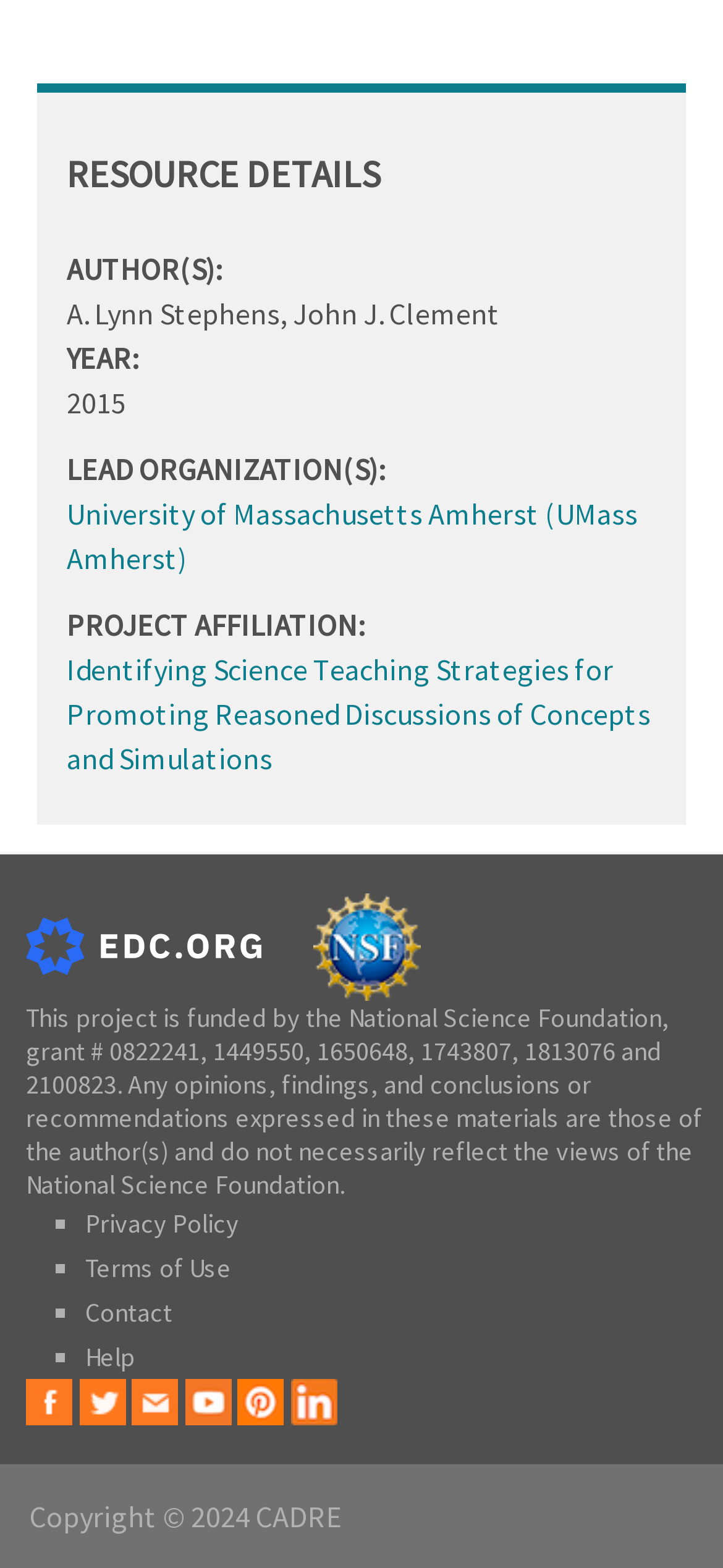Provide a one-word or brief phrase answer to the question:
What is the project affiliation of the resource?

Identifying Science Teaching Strategies for Promoting Reasoned Discussions of Concepts and Simulations